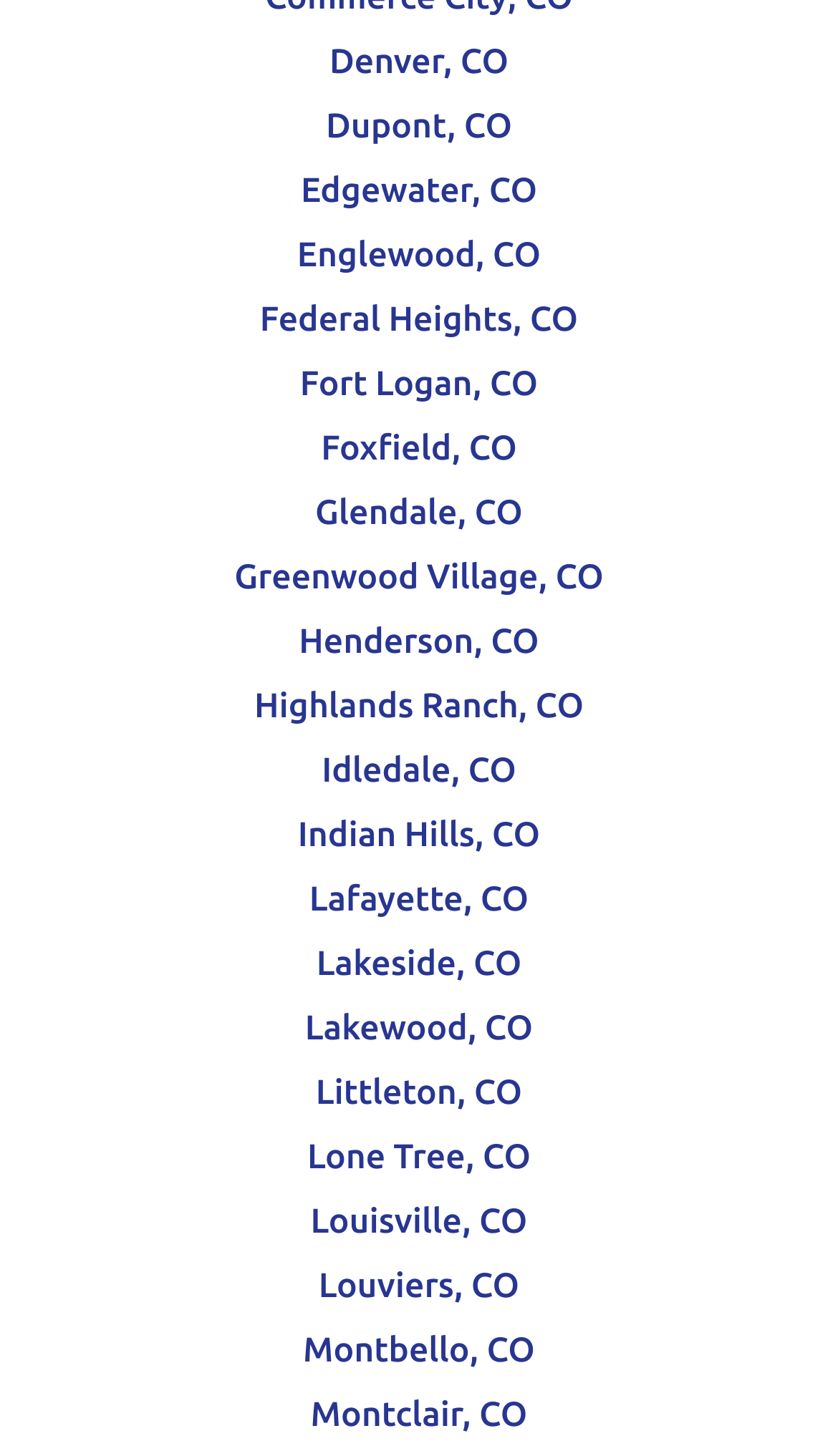How many cities are listed?
Using the picture, provide a one-word or short phrase answer.

27